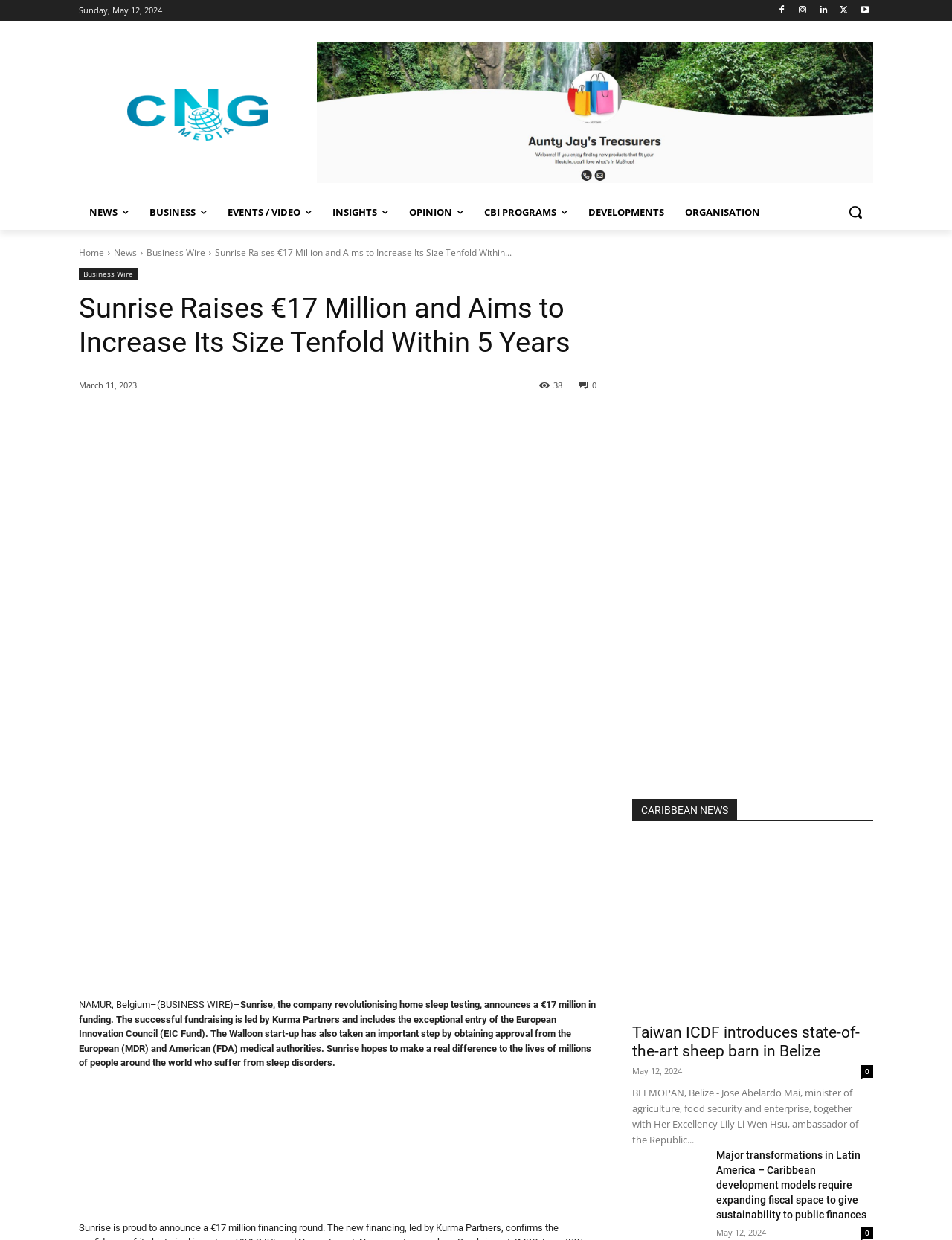Please determine the bounding box coordinates for the element that should be clicked to follow these instructions: "Read the news article 'Taiwan ICDF introduces state-of-the-art sheep barn in Belize'".

[0.664, 0.678, 0.917, 0.818]